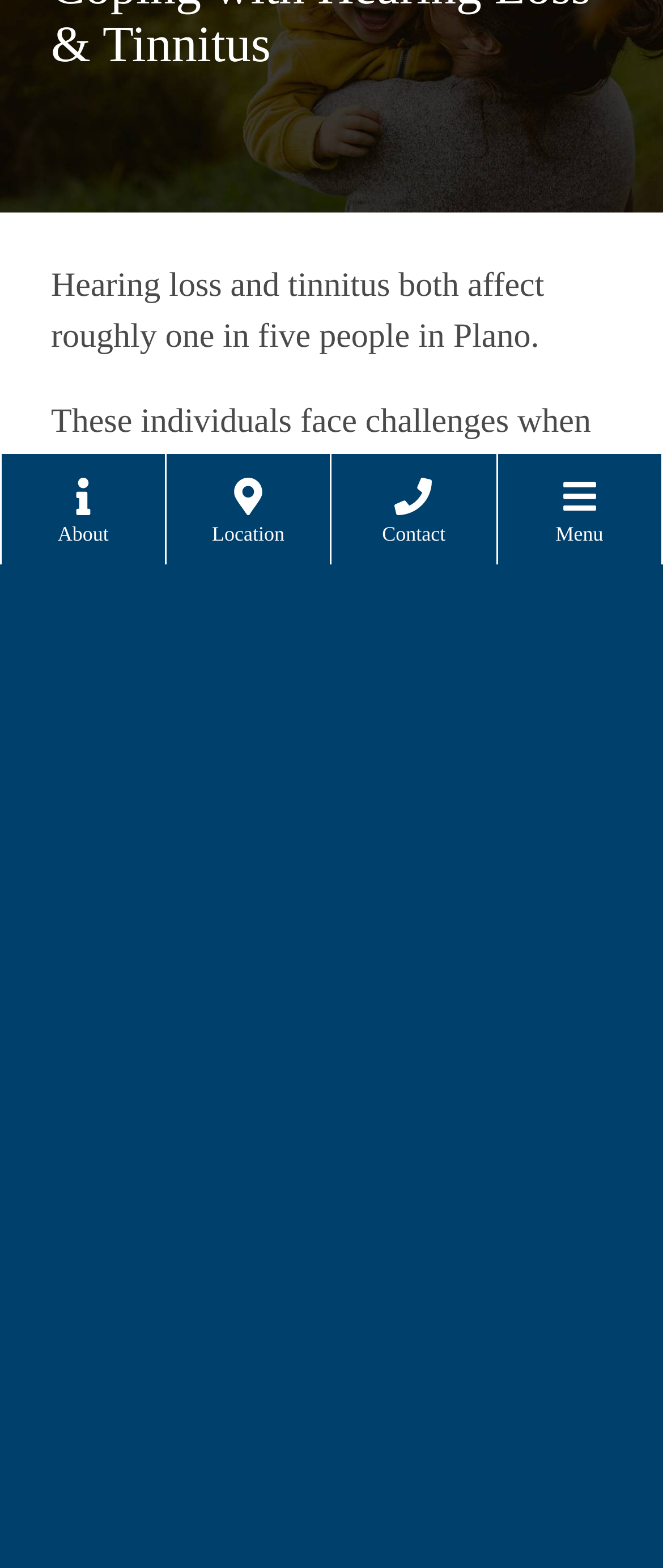Determine the bounding box coordinates for the HTML element described here: "Contact".

[0.0, 0.696, 1.0, 0.75]